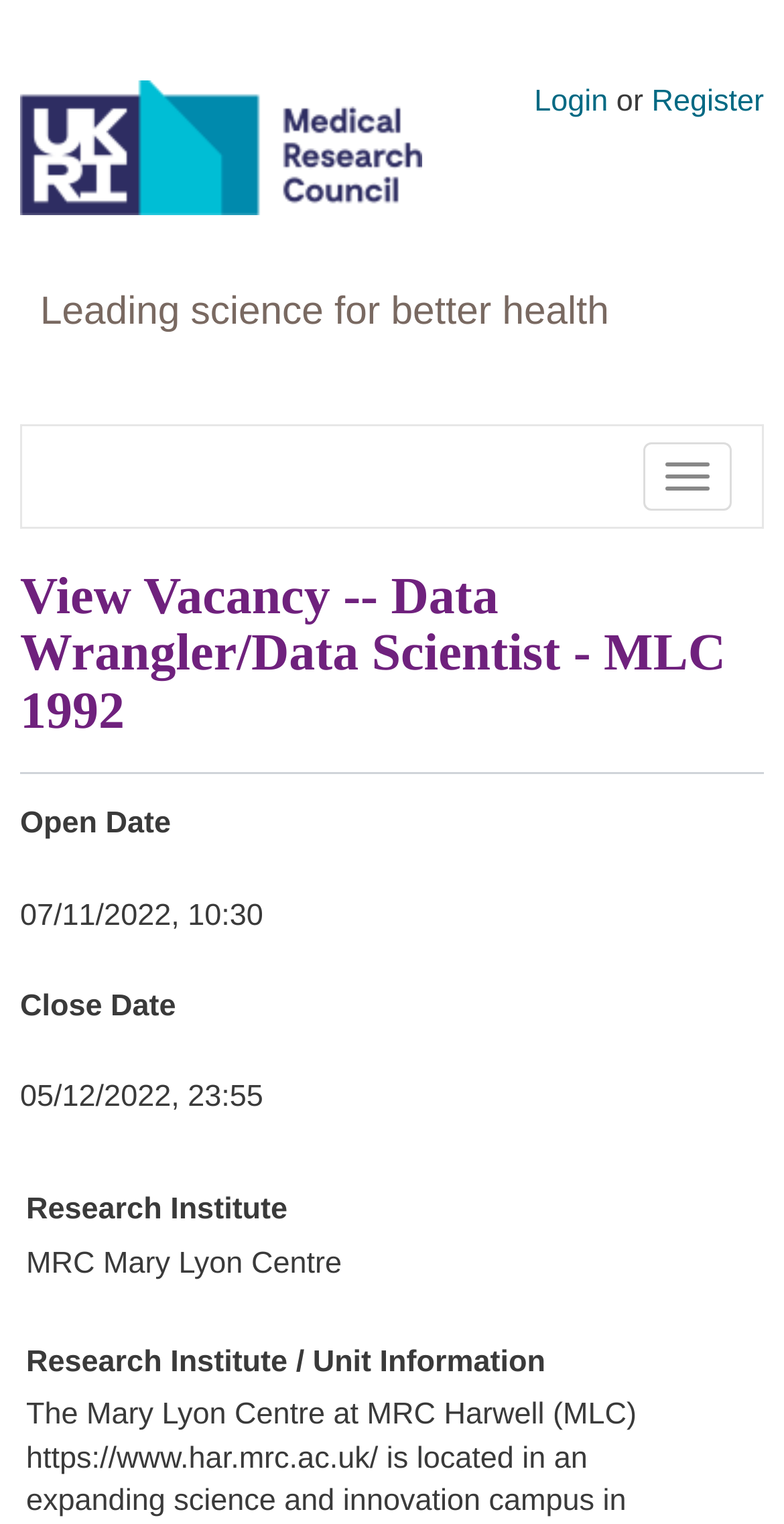Locate the primary headline on the webpage and provide its text.

View Vacancy -- Data Wrangler/Data Scientist - MLC 1992